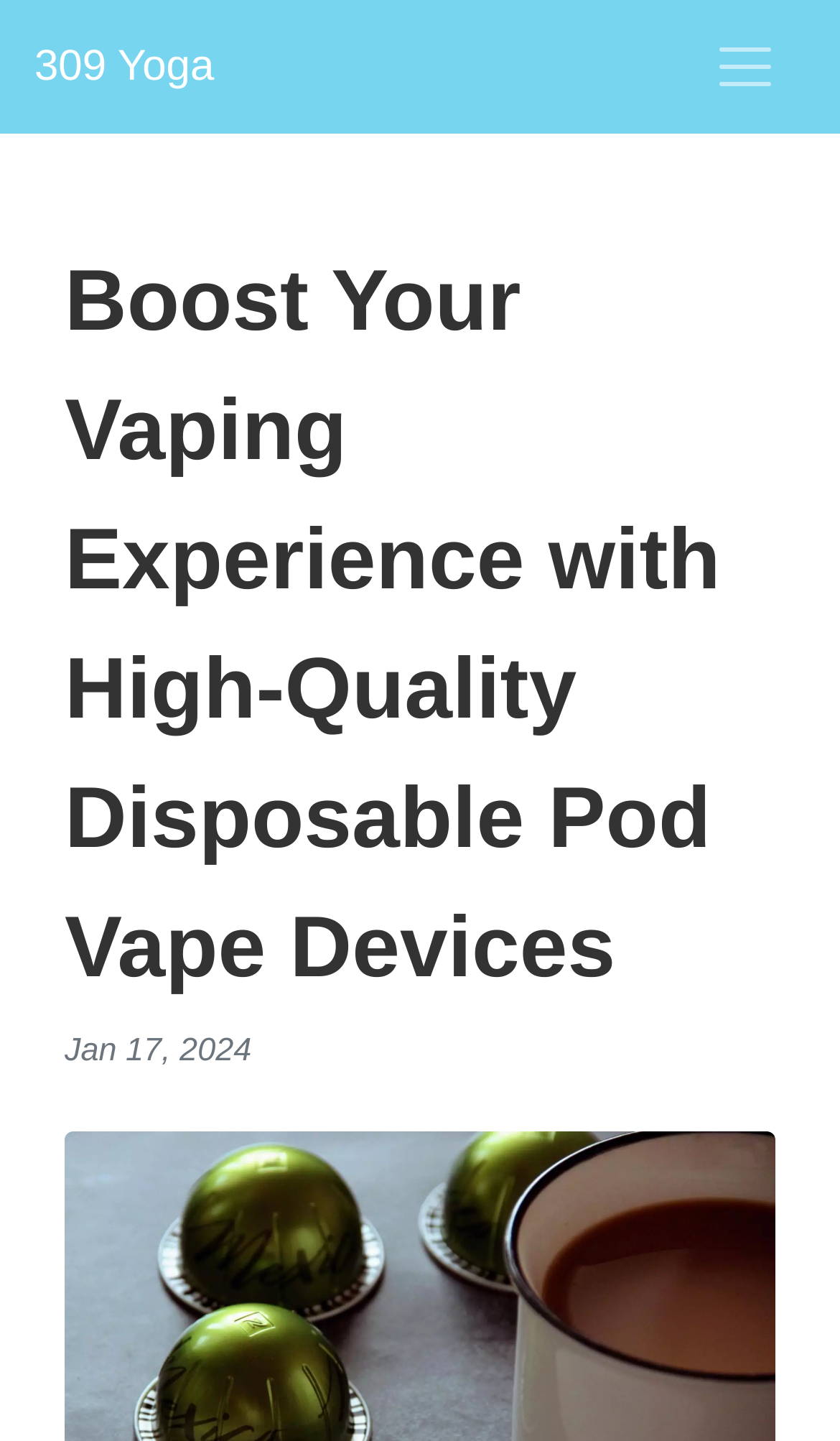Find the bounding box of the UI element described as: "name="email-2" placeholder="Email"". The bounding box coordinates should be given as four float values between 0 and 1, i.e., [left, top, right, bottom].

None